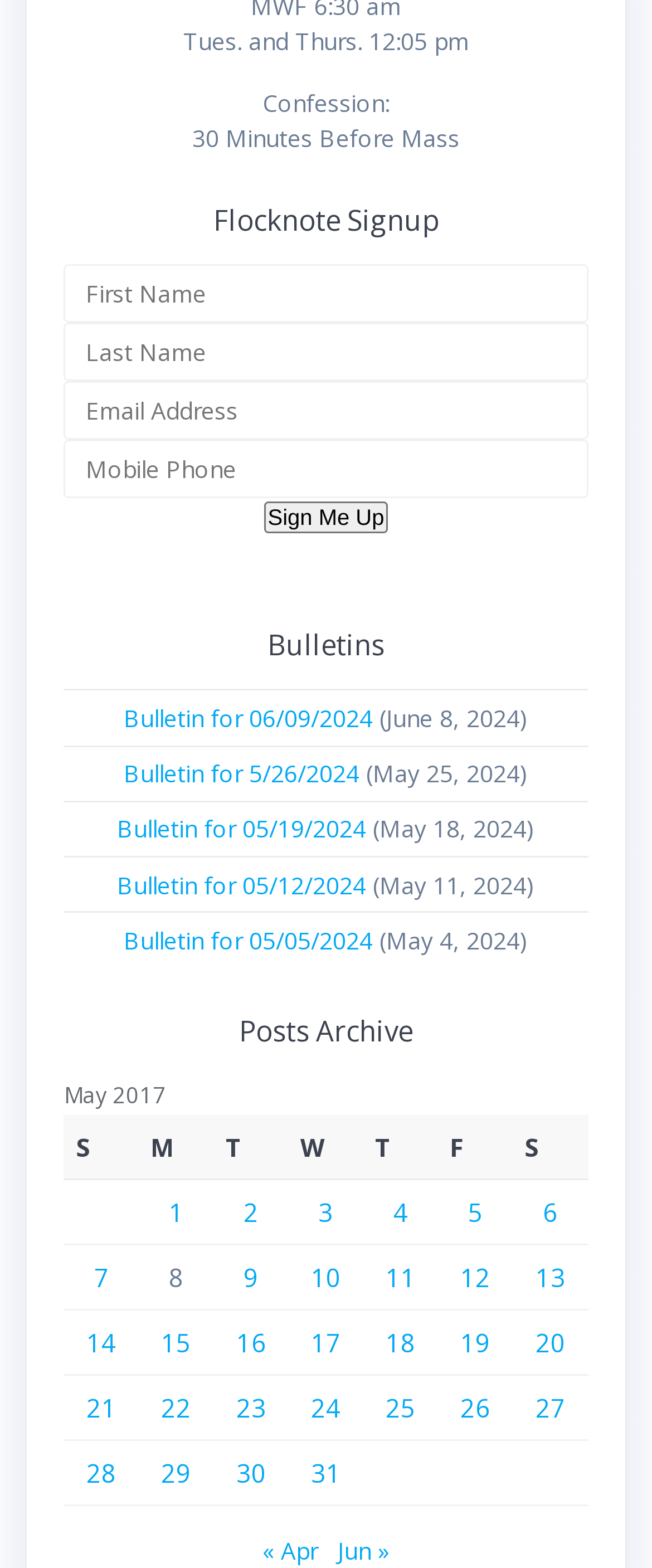What is the title of the second heading? Using the information from the screenshot, answer with a single word or phrase.

Bulletins